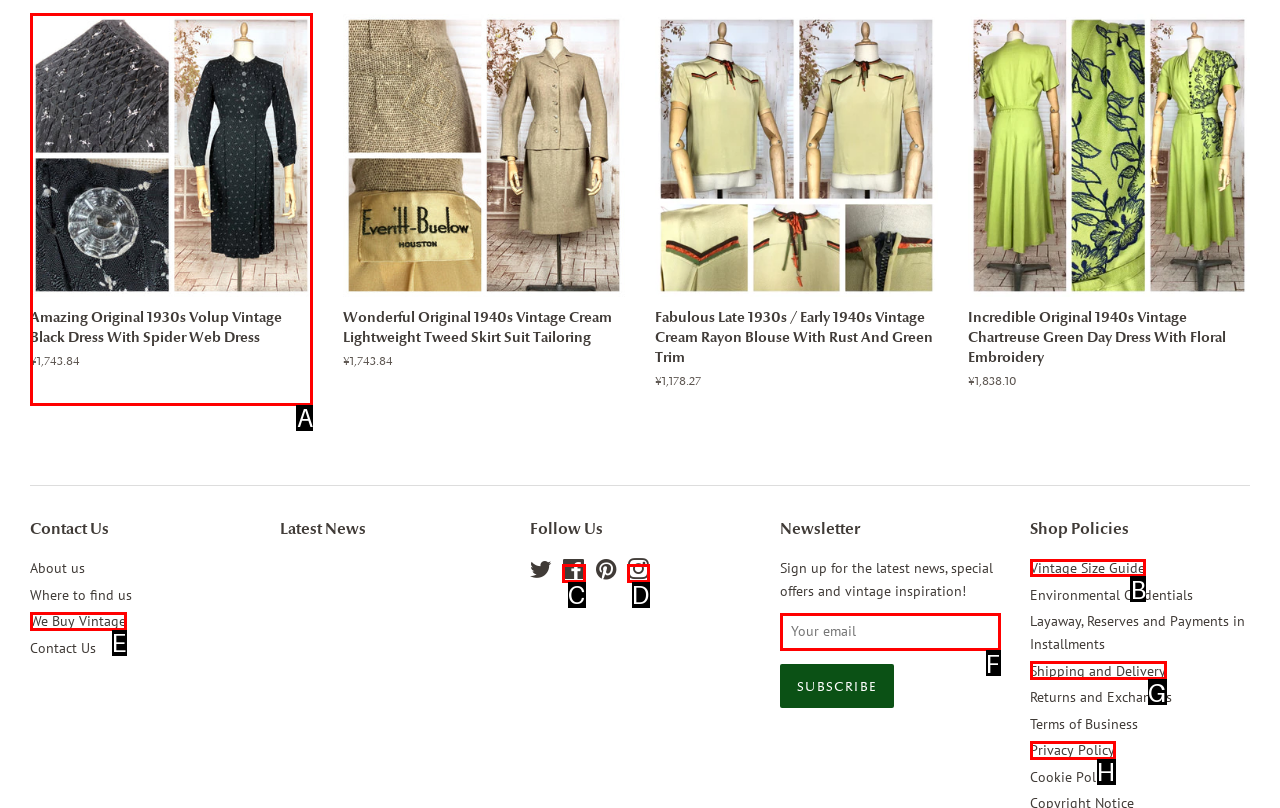Select the appropriate HTML element to click on to finish the task: Read the Vintage Size Guide.
Answer with the letter corresponding to the selected option.

B